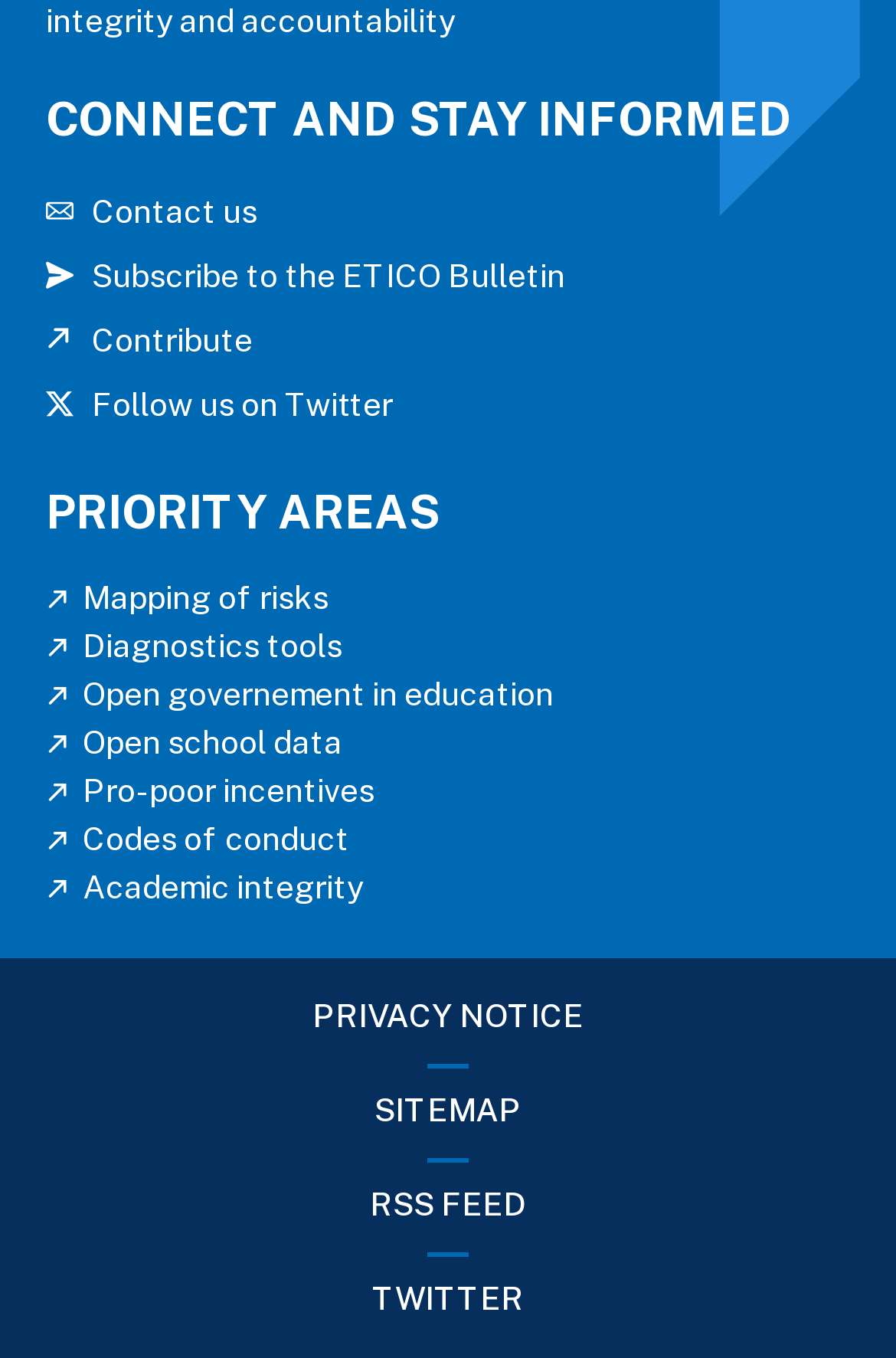Give a short answer using one word or phrase for the question:
What is the main purpose of the 'CONNECT AND STAY INFORMED' section?

To connect and stay informed